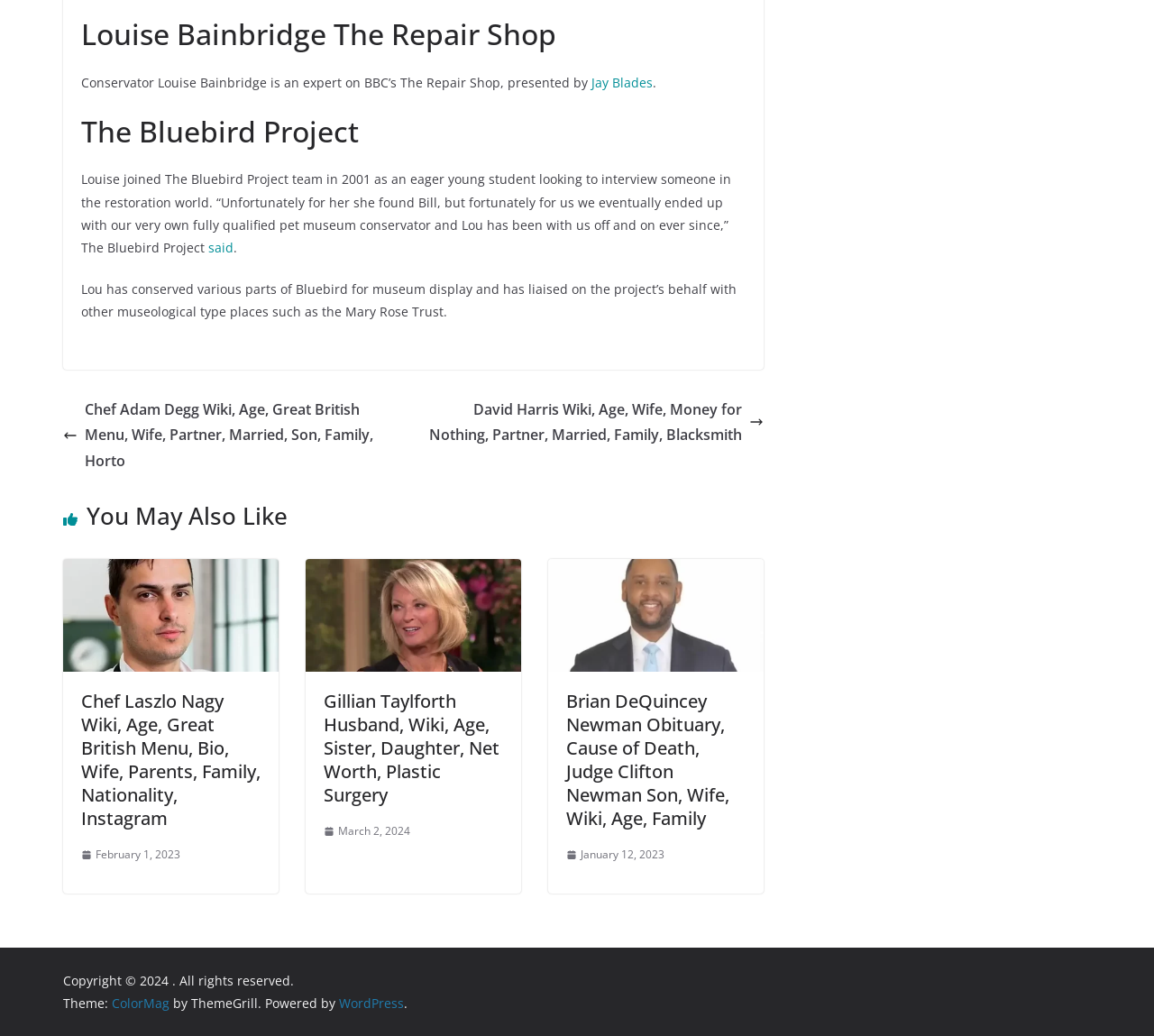What is the name of the project Louise joined in 2001?
Based on the image, please offer an in-depth response to the question.

According to the webpage, Louise joined The Bluebird Project team in 2001 as an eager young student looking to interview someone in the restoration world. This information is obtained from the StaticText element with the text 'Louise joined The Bluebird Project team in 2001 as an eager young student looking to interview someone in the restoration world.'.